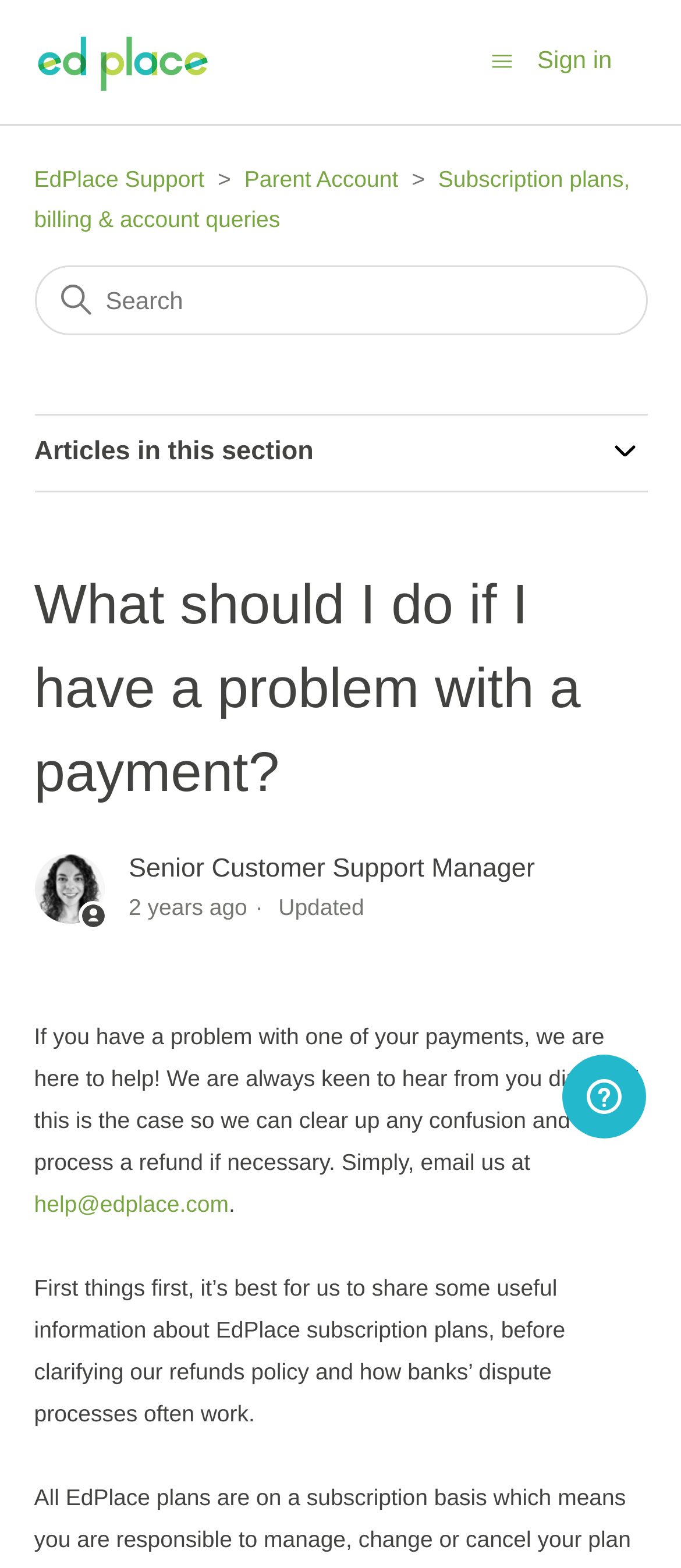Specify the bounding box coordinates of the element's region that should be clicked to achieve the following instruction: "Sign in". The bounding box coordinates consist of four float numbers between 0 and 1, in the format [left, top, right, bottom].

[0.789, 0.027, 0.95, 0.05]